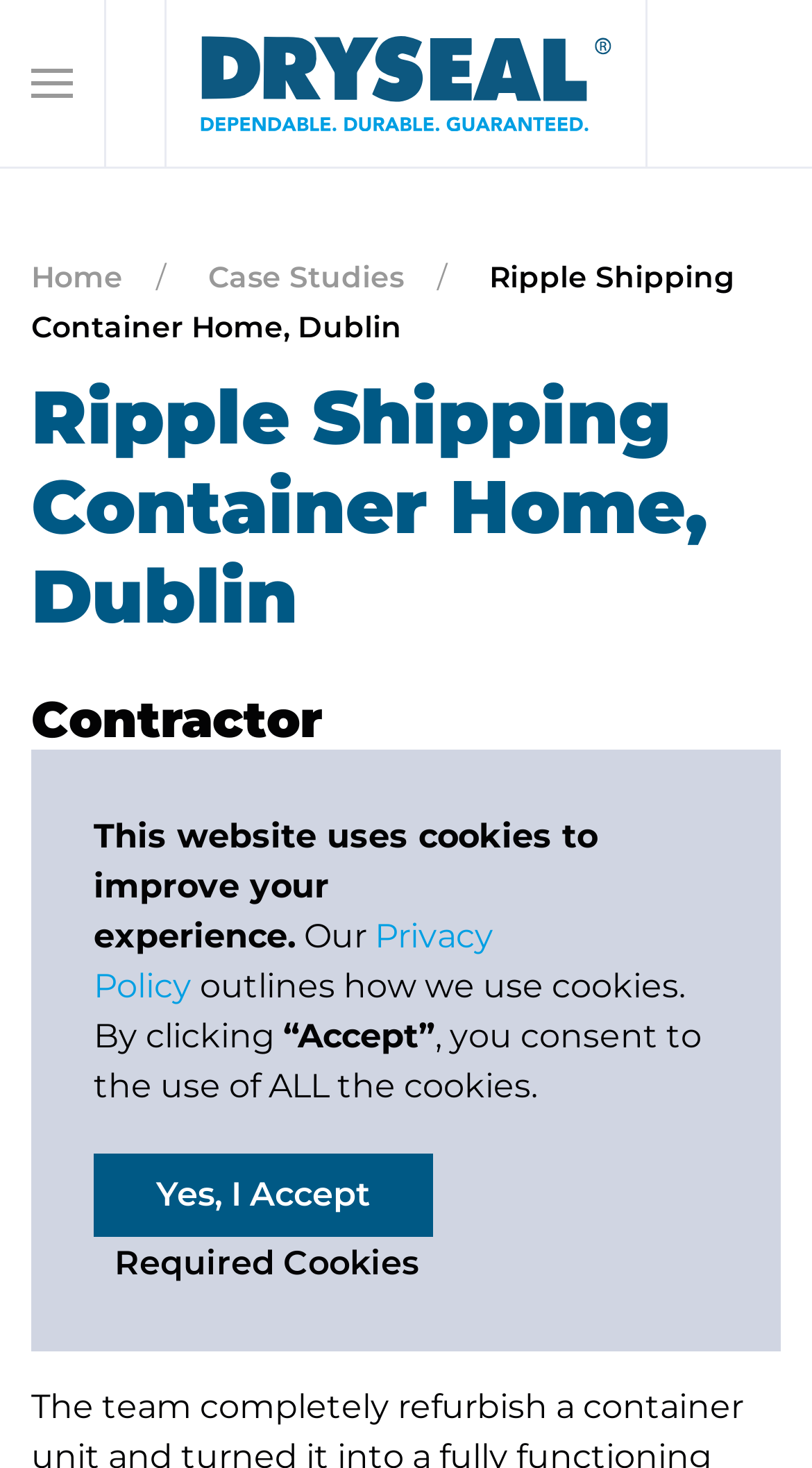Who is the contractor of the project?
Based on the image, provide your answer in one word or phrase.

P Q Fibreglassing